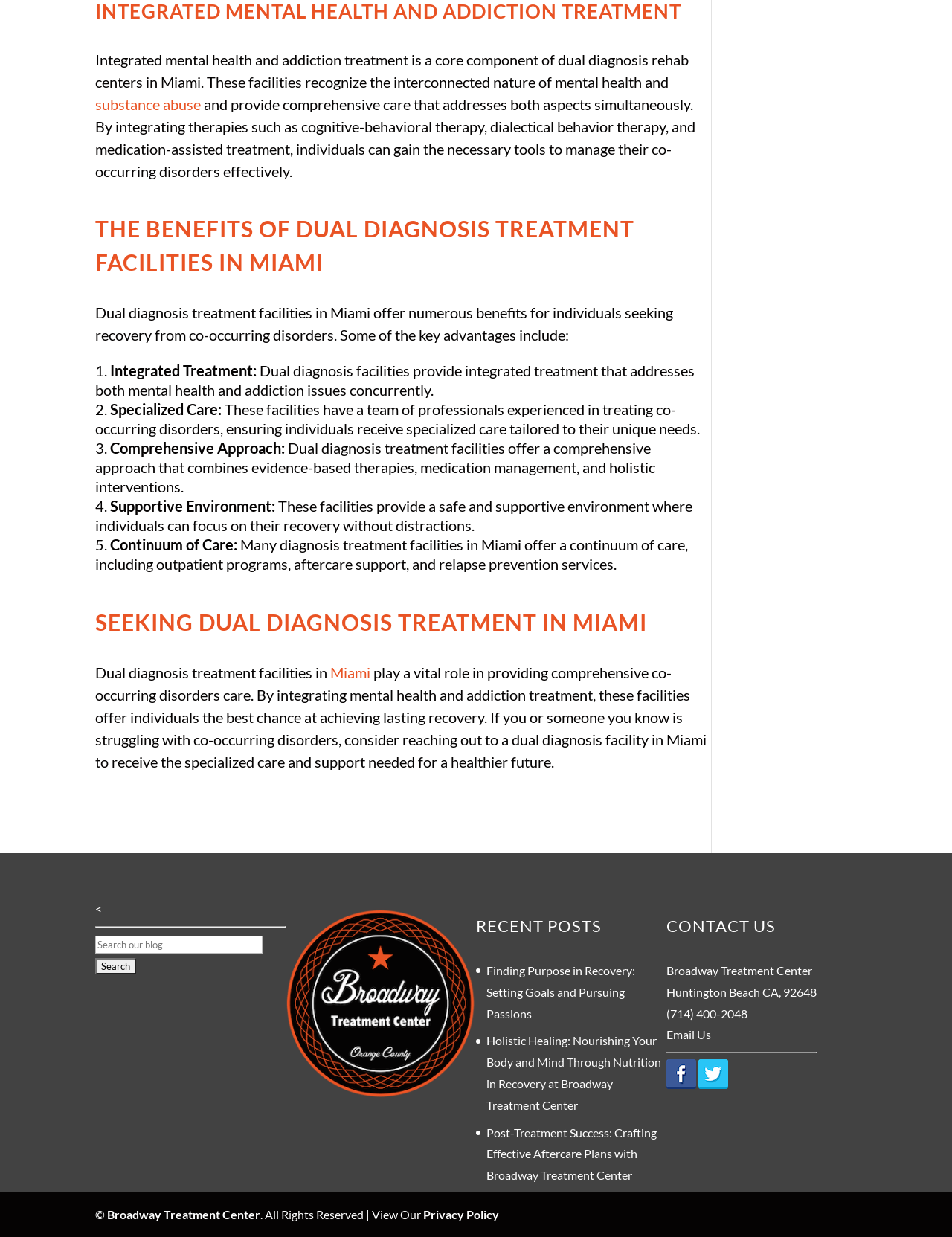Identify the bounding box coordinates of the element to click to follow this instruction: 'Visit our Facebook page'. Ensure the coordinates are four float values between 0 and 1, provided as [left, top, right, bottom].

[0.7, 0.856, 0.731, 0.88]